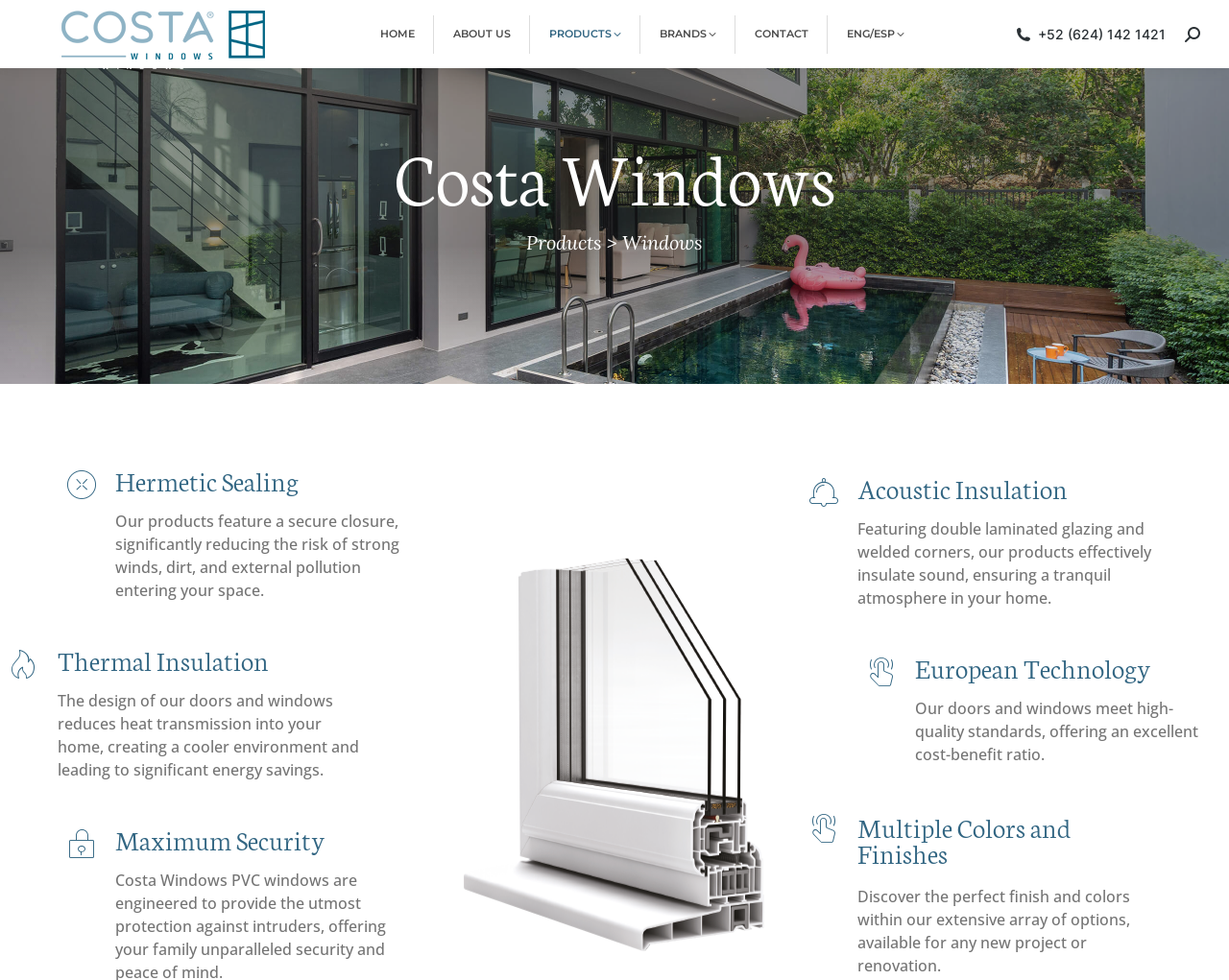Identify the bounding box coordinates of the clickable region necessary to fulfill the following instruction: "Search for a product". The bounding box coordinates should be four float numbers between 0 and 1, i.e., [left, top, right, bottom].

[0.964, 0.036, 0.977, 0.052]